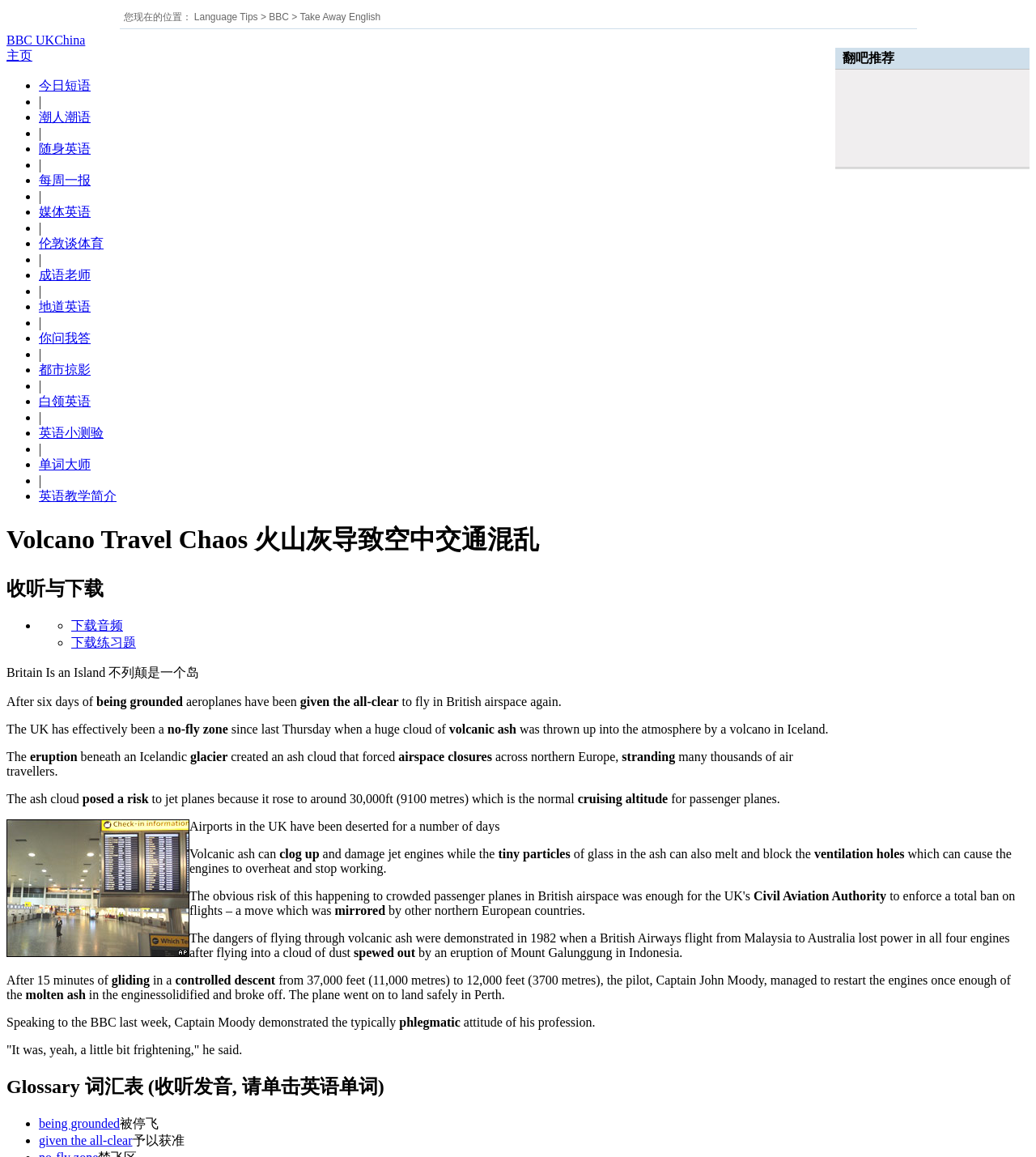Locate the bounding box of the user interface element based on this description: "Take Away English".

[0.289, 0.01, 0.367, 0.02]